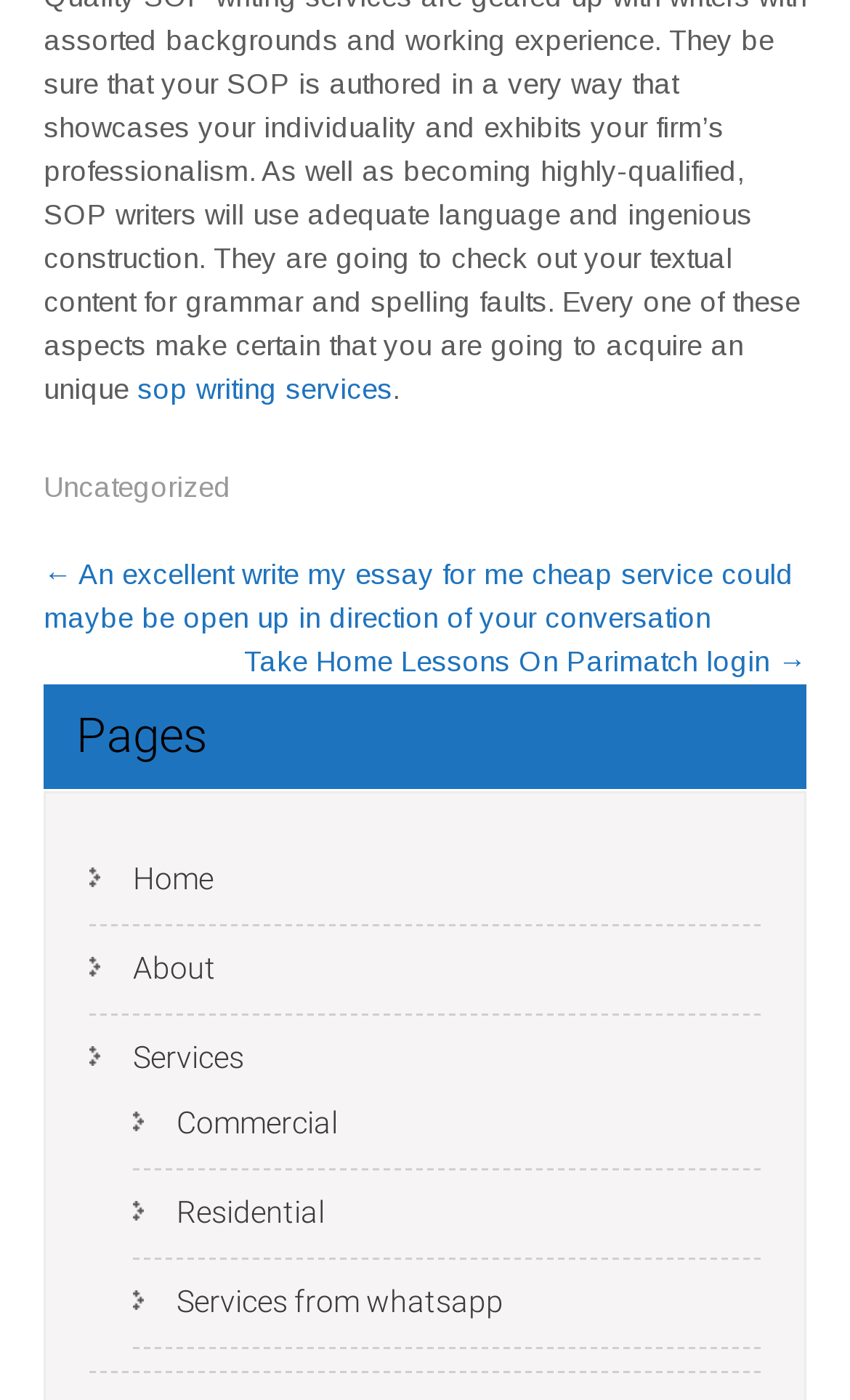Determine the bounding box coordinates for the HTML element mentioned in the following description: "Residential". The coordinates should be a list of four floats ranging from 0 to 1, represented as [left, top, right, bottom].

[0.208, 0.853, 0.382, 0.878]